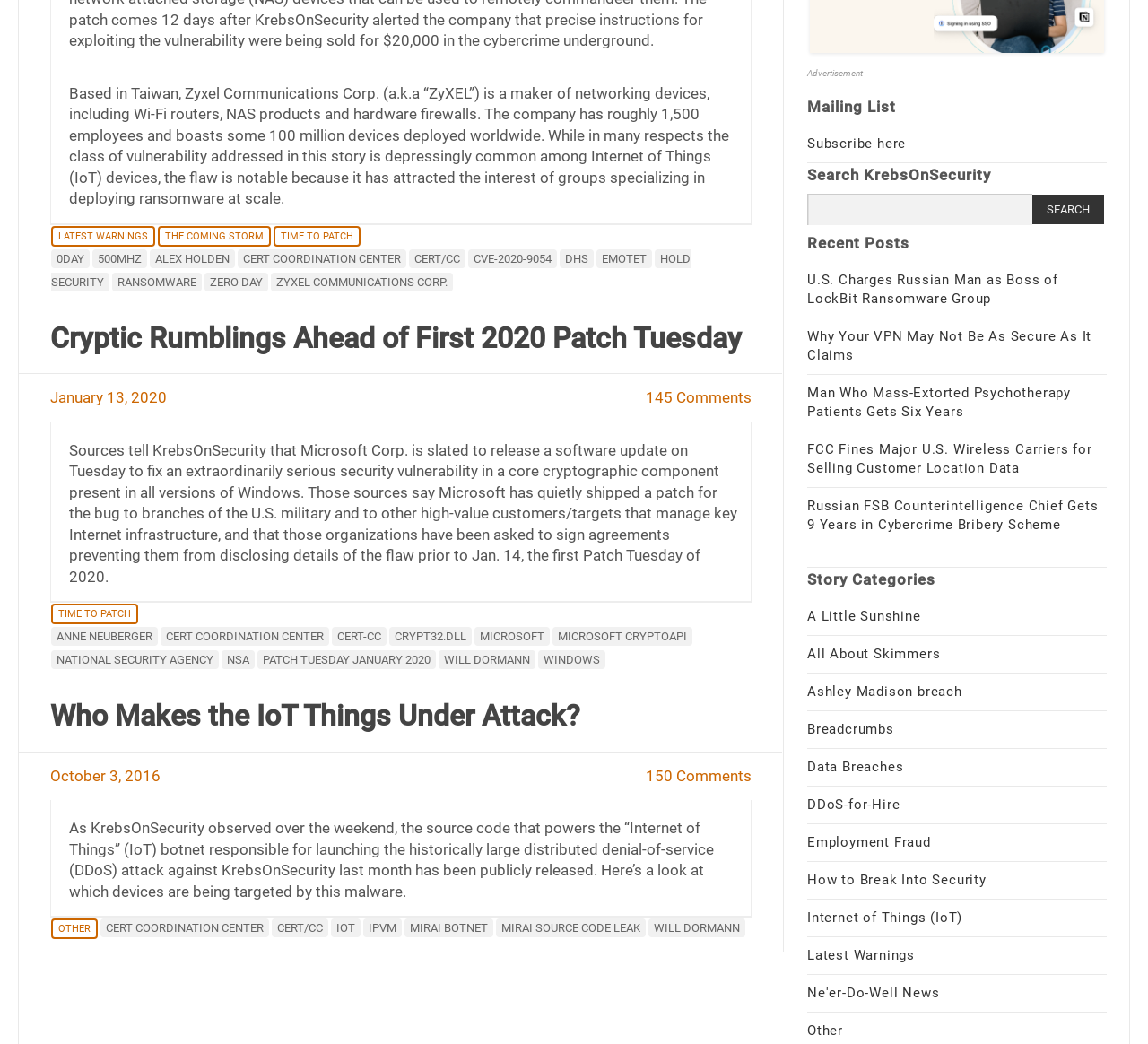Identify the bounding box of the UI element that matches this description: "How to Break Into Security".

[0.703, 0.835, 0.859, 0.85]